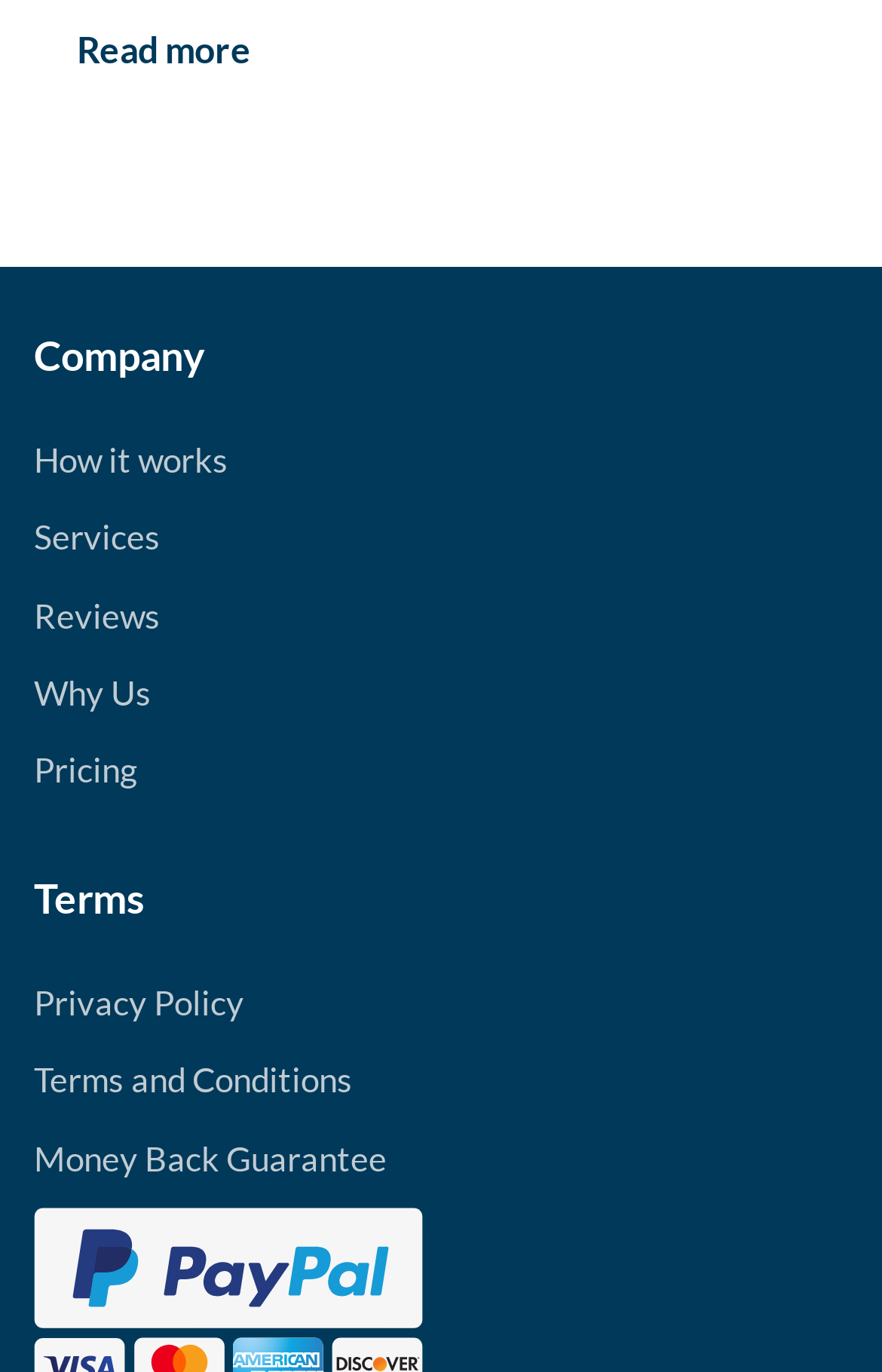Based on the element description "Privacy Policy", predict the bounding box coordinates of the UI element.

[0.038, 0.715, 0.277, 0.745]